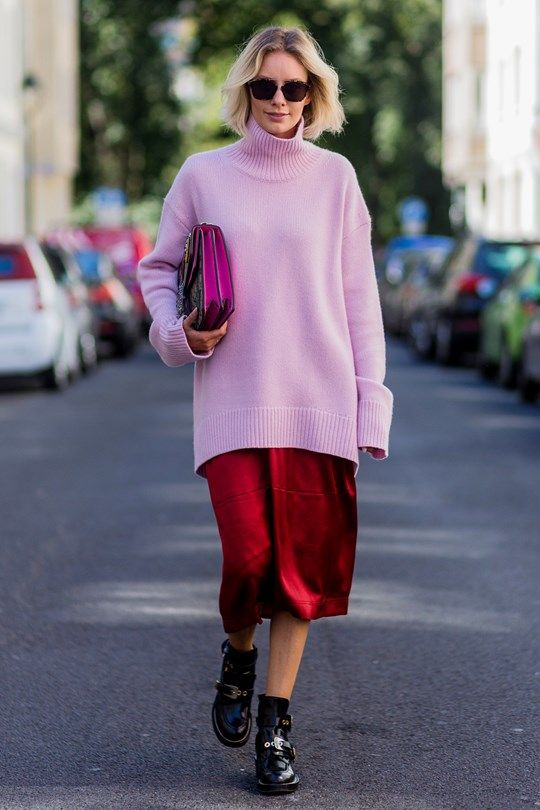Offer an in-depth caption for the image.

The image features a stylish individual confidently walking down a street, showcasing a chic outfit that merges comfort and sophistication. She wears a soft pink oversized turtleneck sweater that adds a cozy touch, contrasted beautifully by a striking red satin midi skirt that flows elegantly around her. To complete her look, she opts for bold black ankle boots, which not only enhance her style but also provide a modern edge. The fashion-forward ensemble is accessorized with a stylish handbag featuring vibrant shades of pink, demonstrating her flair for color coordination. Sunglasses add an air of mystery and sophistication, making this outfit perfect for any casual outing or fashion event. The street scene in the background, lined with cars and greenery, sets a lively urban atmosphere, highlighting the fashionable choices that underline individuality and express personal style.